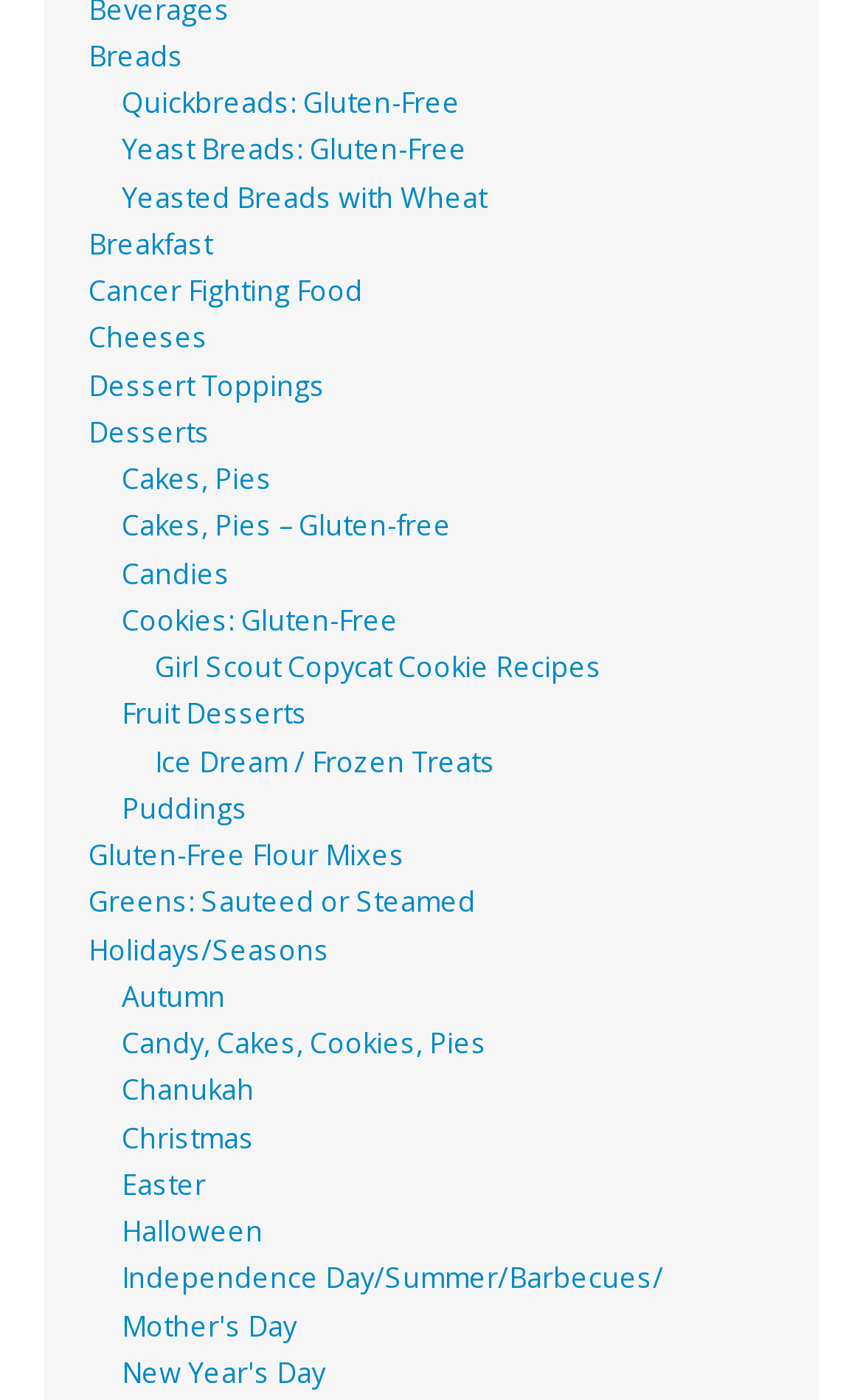Predict the bounding box of the UI element based on the description: "Classic view". The coordinates should be four float numbers between 0 and 1, formatted as [left, top, right, bottom].

None